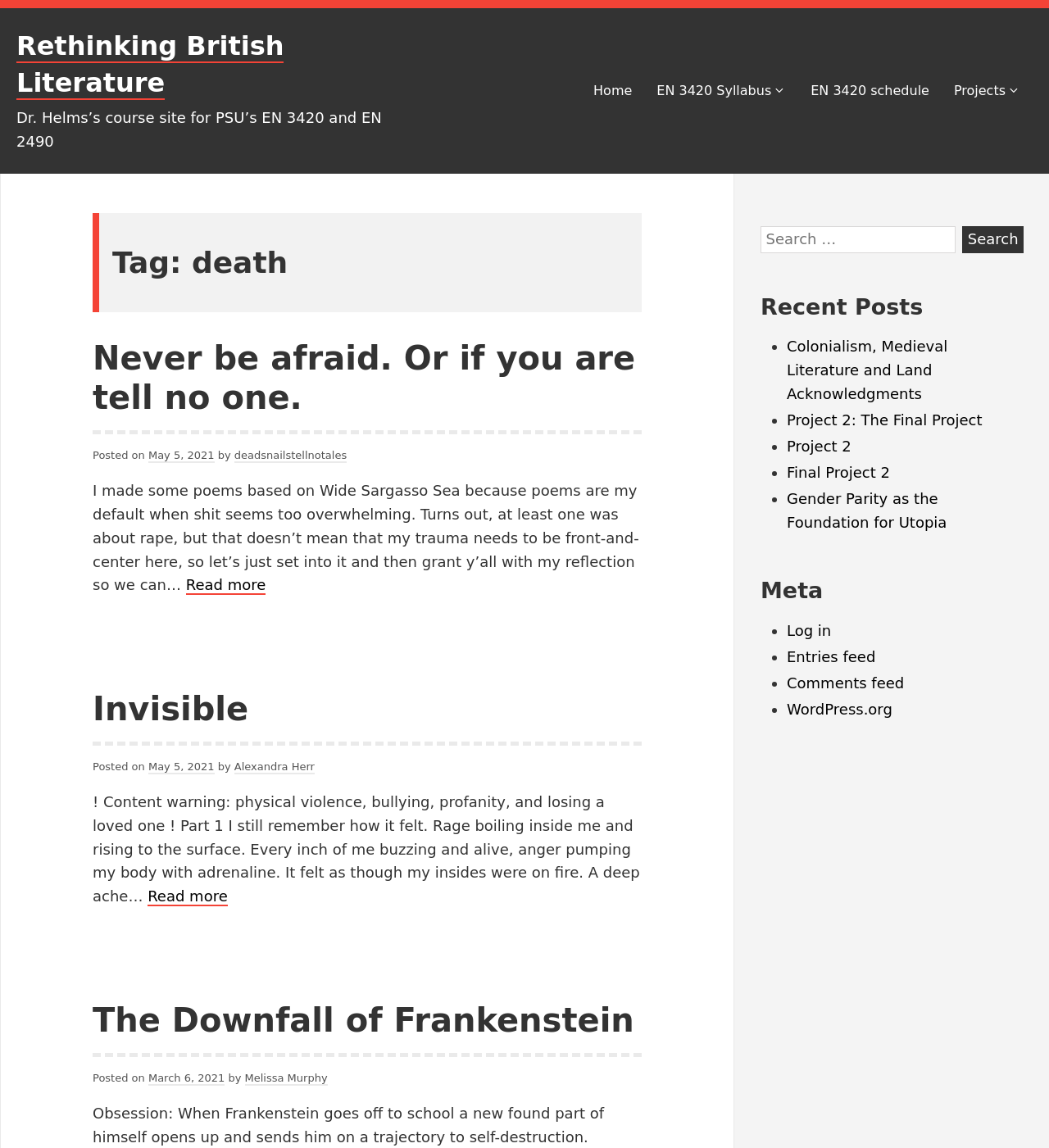Please determine the bounding box coordinates of the clickable area required to carry out the following instruction: "Read about 'Size of the Resident'". The coordinates must be four float numbers between 0 and 1, represented as [left, top, right, bottom].

None